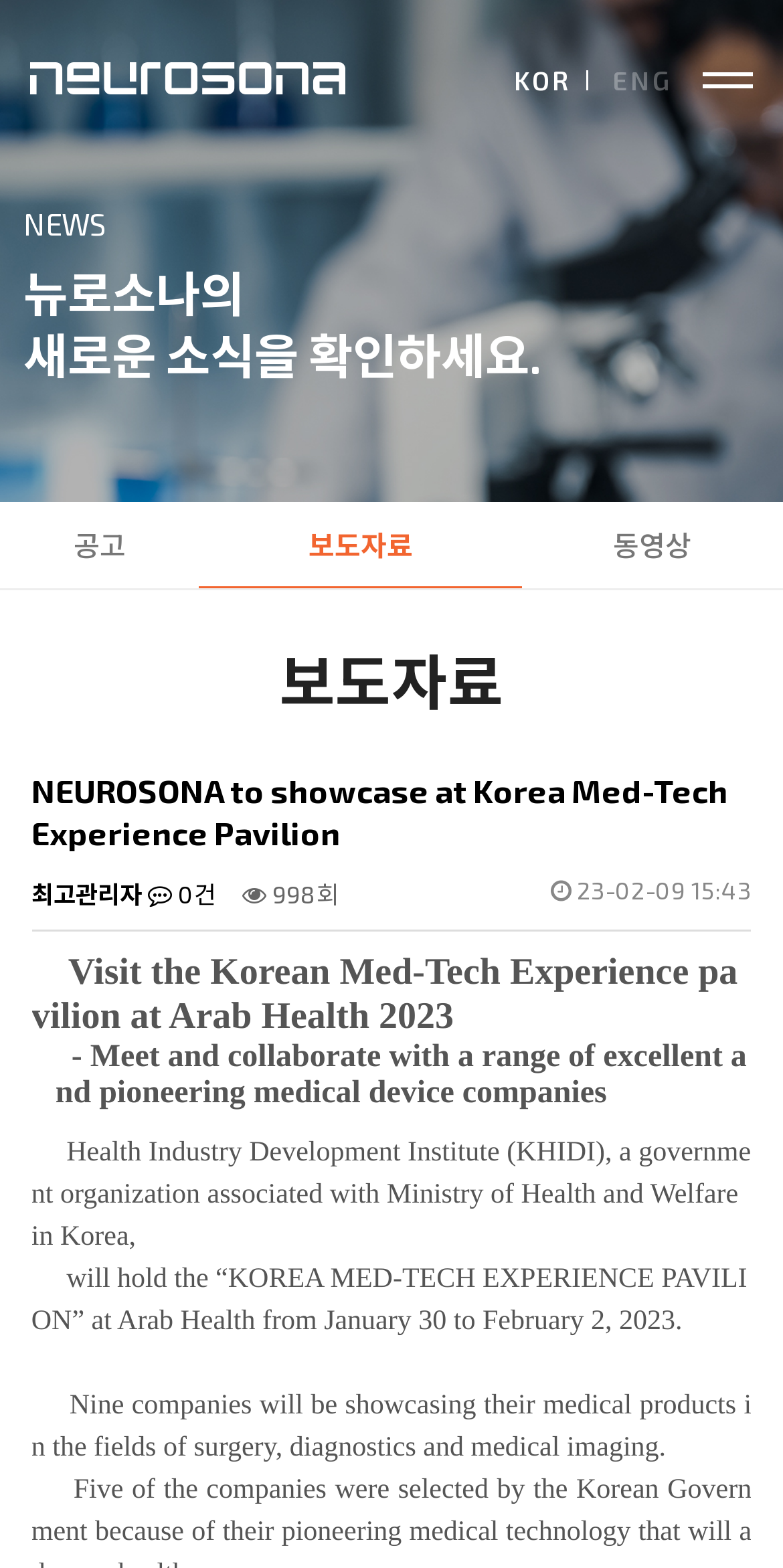Determine the bounding box coordinates for the HTML element described here: "Menu open".

[0.897, 0.04, 0.962, 0.076]